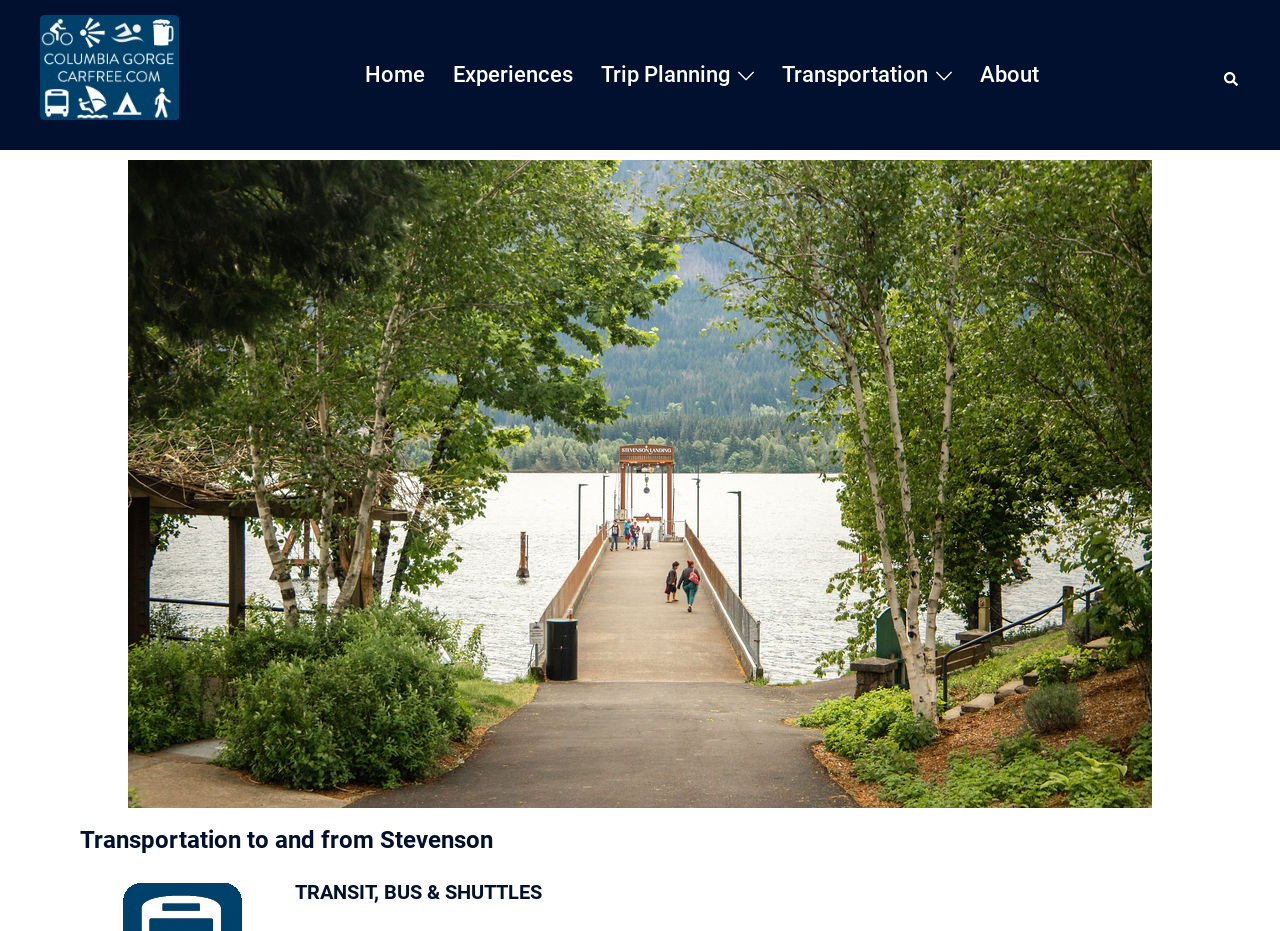Identify the bounding box coordinates of the region that needs to be clicked to carry out this instruction: "search for something". Provide these coordinates as four float numbers ranging from 0 to 1, i.e., [left, top, right, bottom].

[0.956, 0.069, 0.969, 0.092]